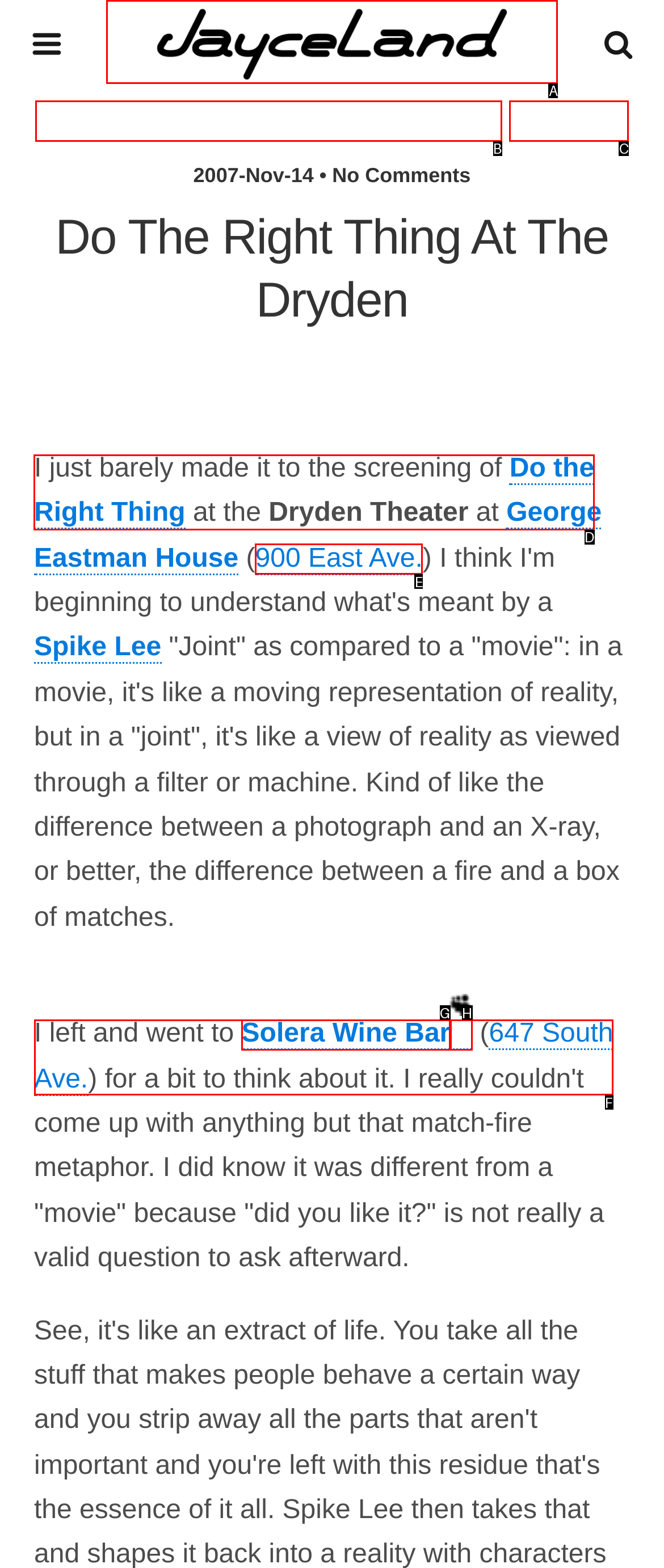Identify the HTML element you need to click to achieve the task: Visit the Do the Right Thing webpage. Respond with the corresponding letter of the option.

D